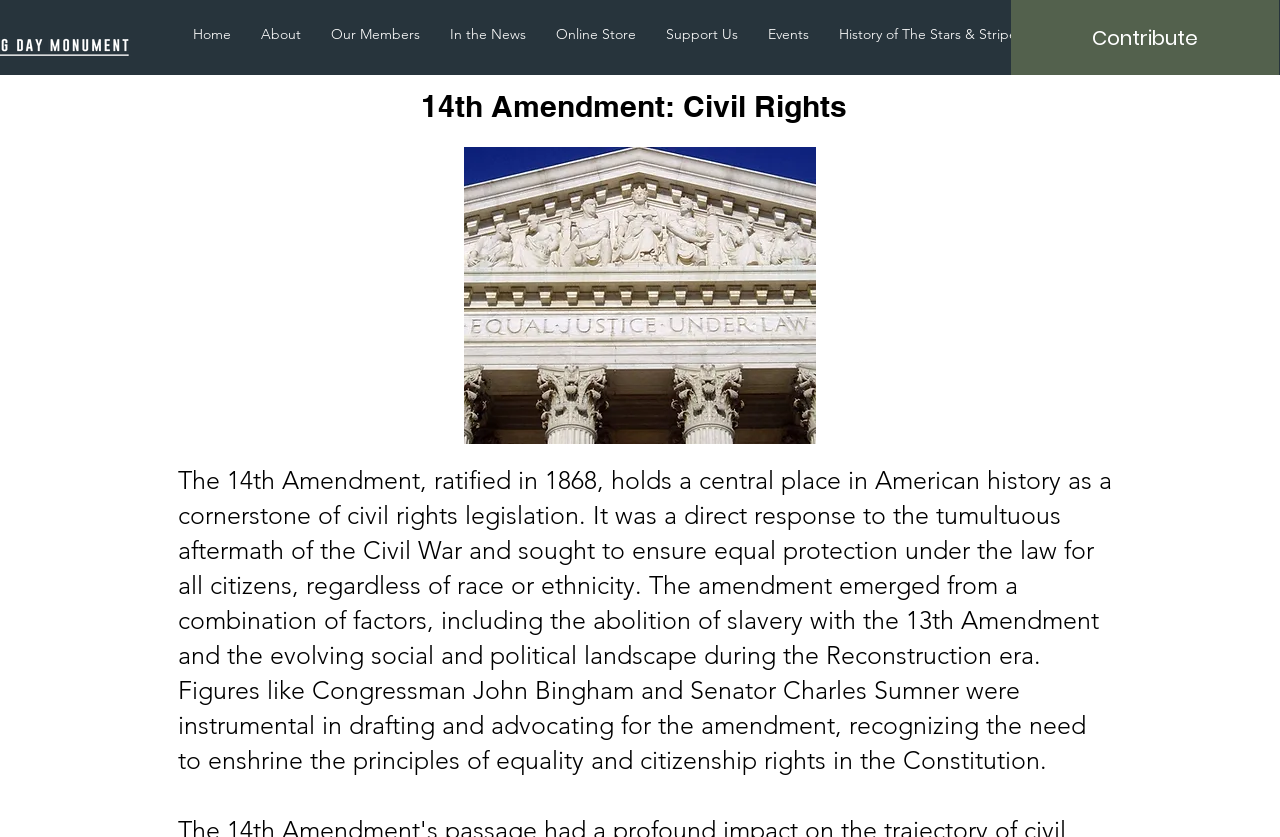Locate the UI element described as follows: "In the News". Return the bounding box coordinates as four float numbers between 0 and 1 in the order [left, top, right, bottom].

[0.34, 0.024, 0.423, 0.059]